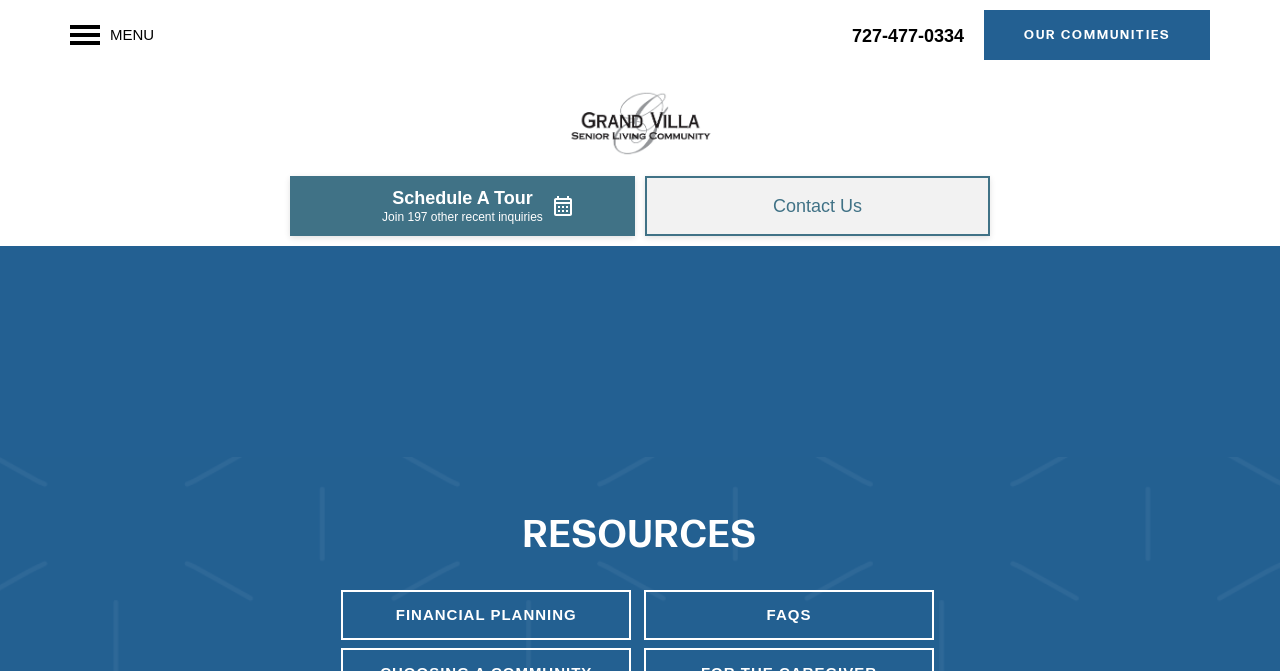Using the given element description, provide the bounding box coordinates (top-left x, top-left y, bottom-right x, bottom-right y) for the corresponding UI element in the screenshot: Choosing a Community

[0.267, 0.862, 0.493, 0.936]